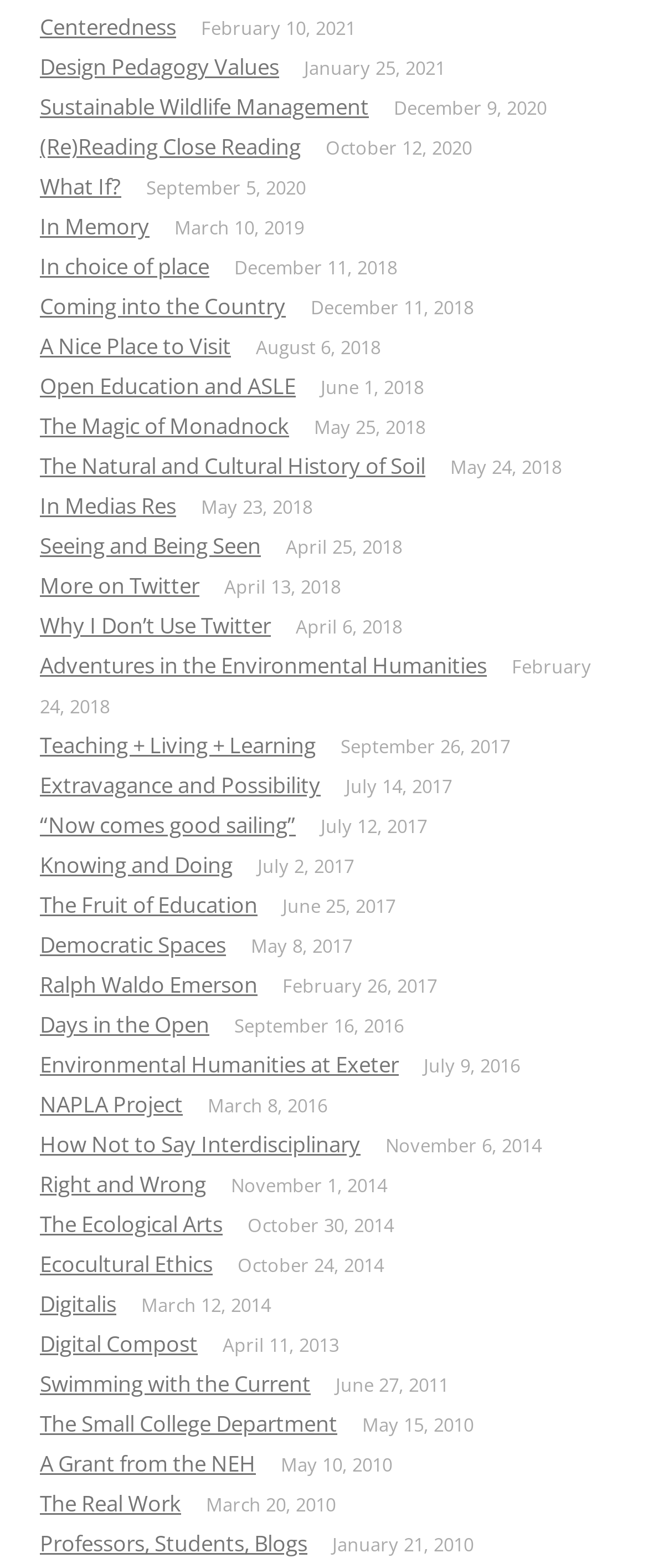Please identify the bounding box coordinates for the region that you need to click to follow this instruction: "Read 'February 10, 2021'".

[0.31, 0.01, 0.549, 0.026]